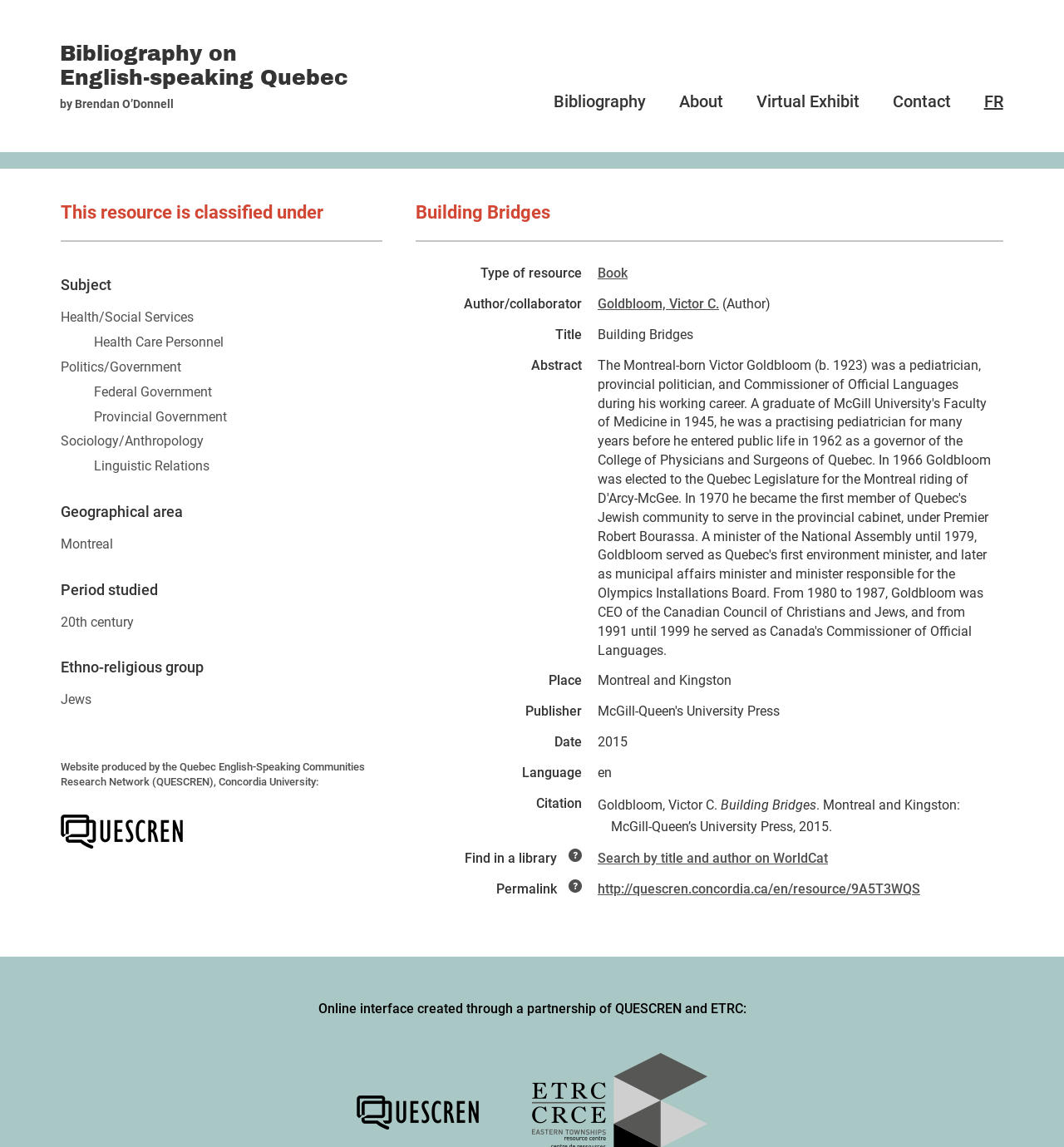Describe all significant elements and features of the webpage.

The webpage is titled "Building Bridges | Bibliography on English-speaking Quebec" and has a heading that reads "Bibliography on English-speaking Quebec" at the top. Below this heading, there is a link with the same text. 

To the right of the heading, there are several links: "Bibliography", "About", "Virtual Exhibit", "Contact", and "FR". 

The main content of the webpage is divided into two sections. The first section has a heading that reads "Building Bridges" and contains a table with bibliographic information about a book titled "Building Bridges" by Victor C. Goldbloom. The table has several rows, each with a row header and a grid cell containing information about the book, such as the author, title, abstract, place, publisher, date, language, and citation. 

The second section has several headings, including "This resource is classified under", "Subject", "Geographical area", "Period studied", and "Ethno-religious group". Under each of these headings, there are links to related topics, such as "Health/Social Services", "Politics/Government", "Sociology/Anthropology", "Montreal", "20th century", and "Jews". 

At the bottom of the webpage, there are two headings: "Website produced by the Quebec English-Speaking Communities Research Network (QUESCREN), Concordia University:" and "Online interface created through a partnership of QUESCREN and ETRC:". Each of these headings has a link to the Quebec English-Speaking Communities Research Network, accompanied by an image of the organization's logo.